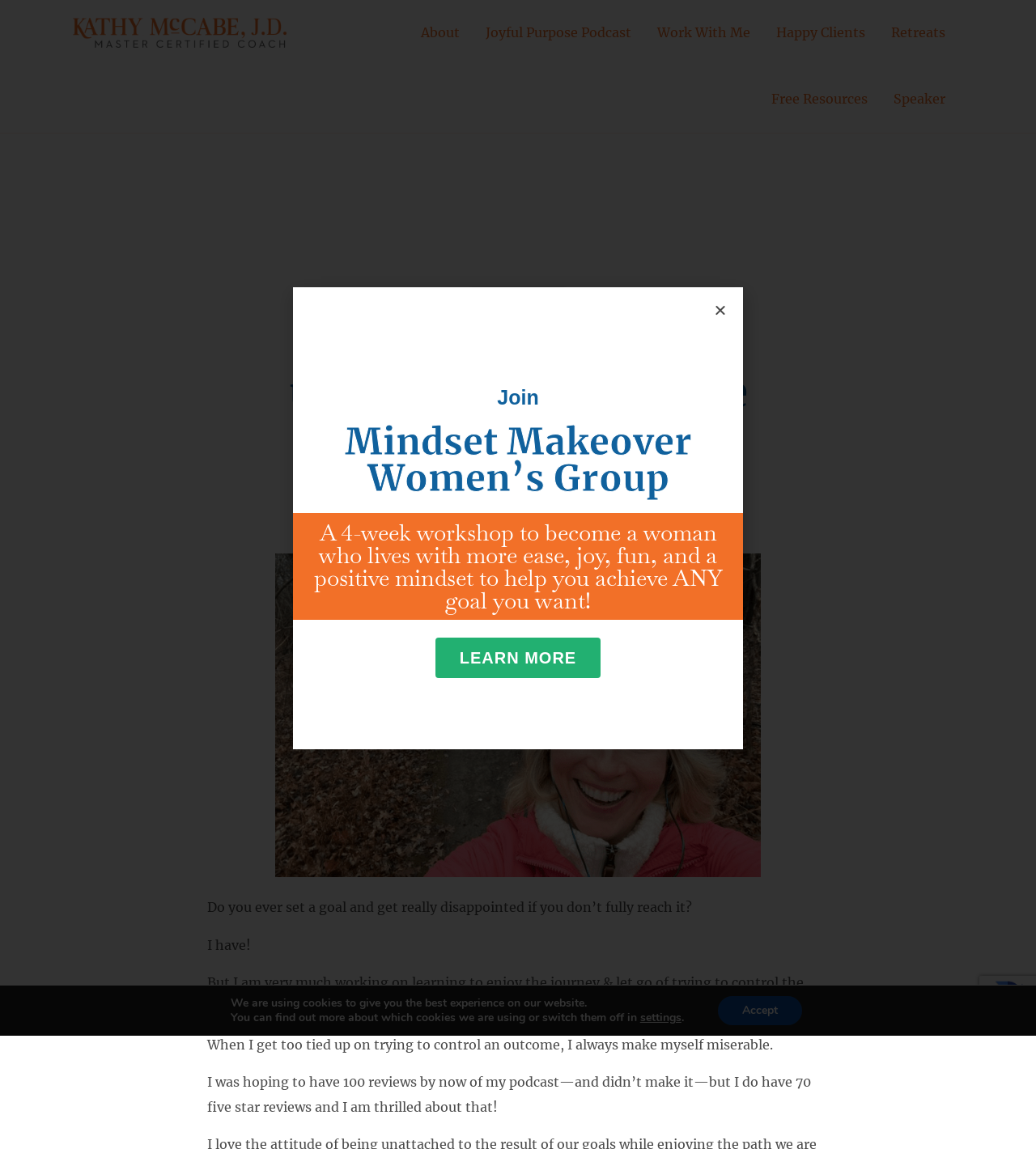Can you identify the bounding box coordinates of the clickable region needed to carry out this instruction: 'Visit Kathy McCabe's homepage'? The coordinates should be four float numbers within the range of 0 to 1, stated as [left, top, right, bottom].

[0.05, 0.0, 0.297, 0.056]